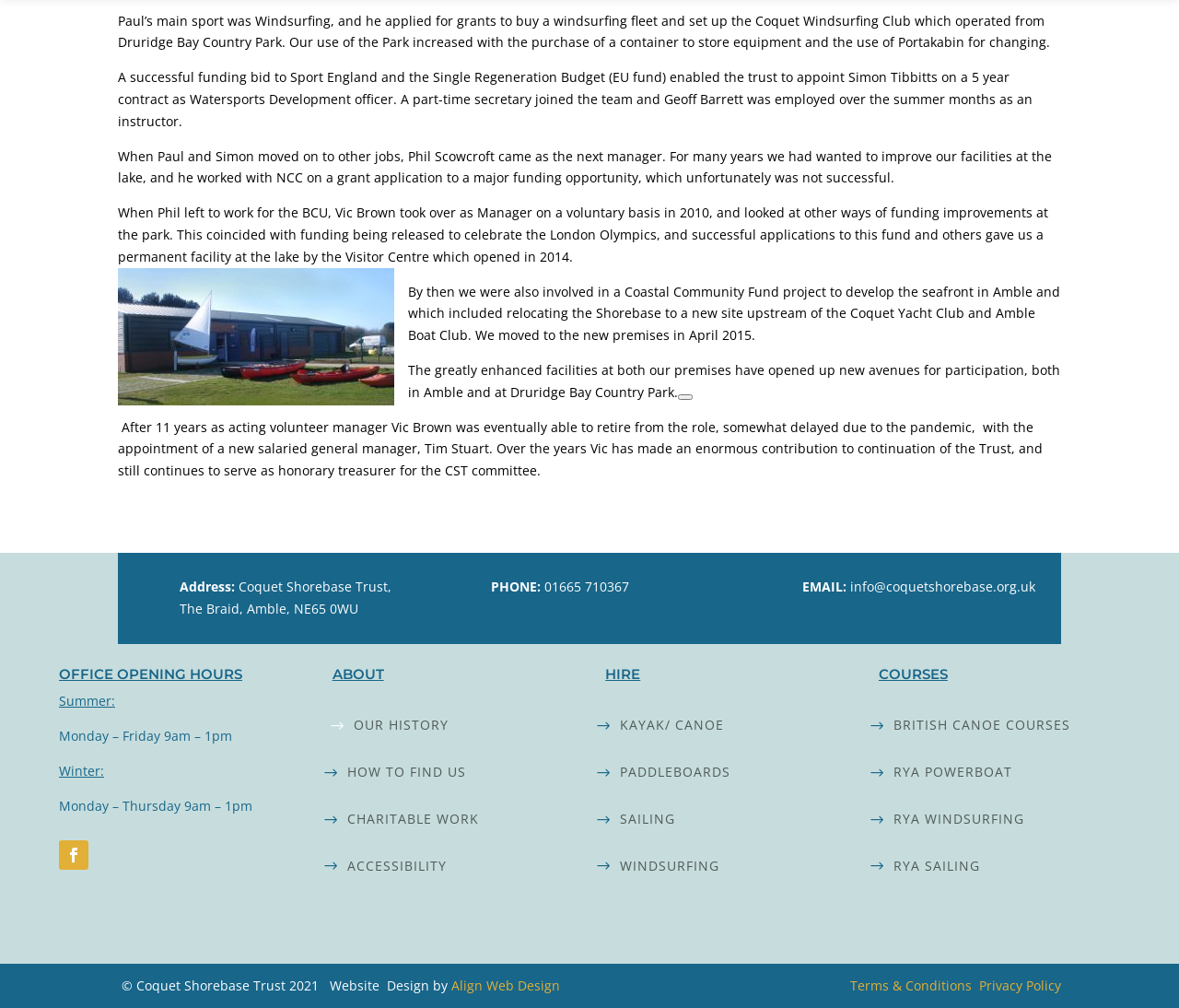Please determine the bounding box coordinates of the element's region to click for the following instruction: "Learn about charitable work".

[0.273, 0.802, 0.495, 0.831]